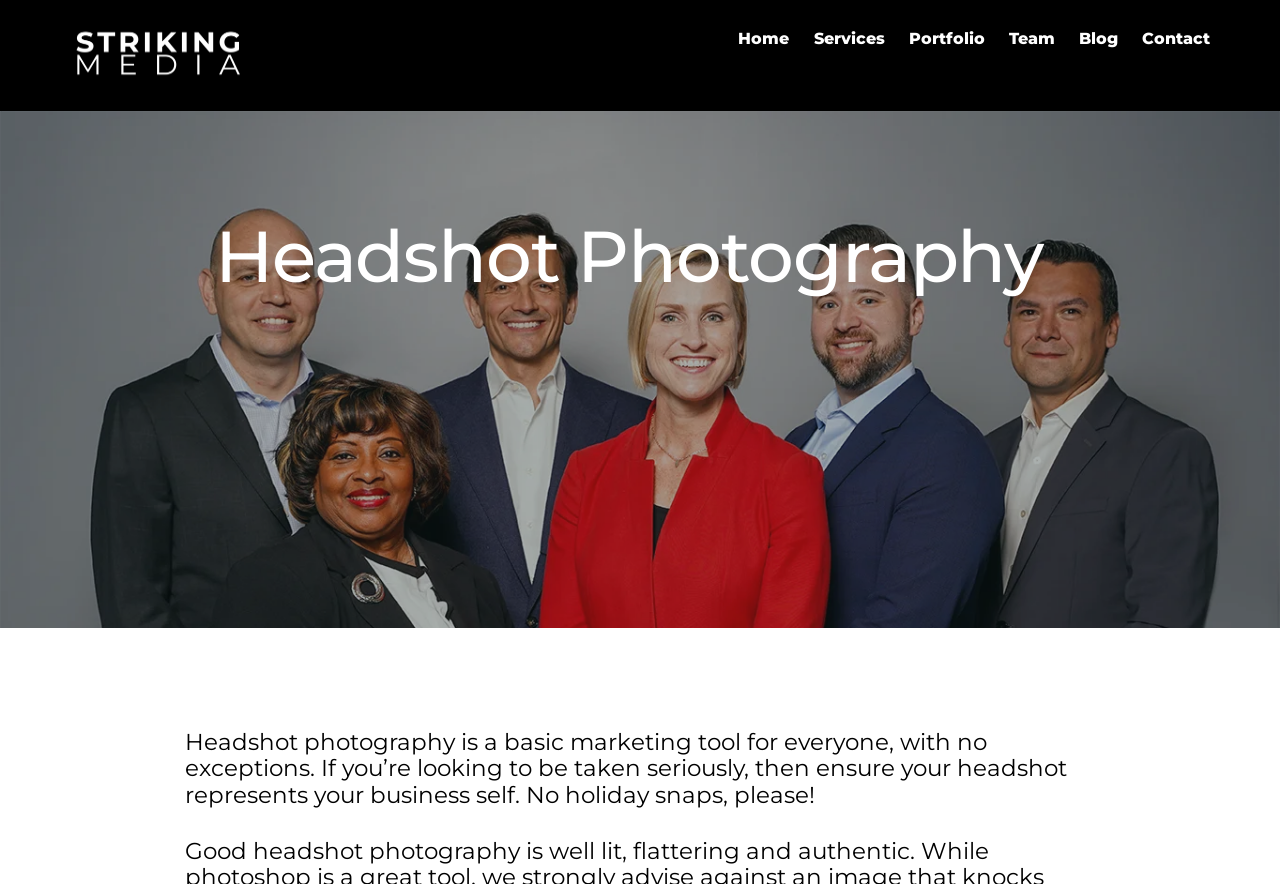Given the description "title="Striking Media"", determine the bounding box of the corresponding UI element.

[0.047, 0.062, 0.203, 0.1]